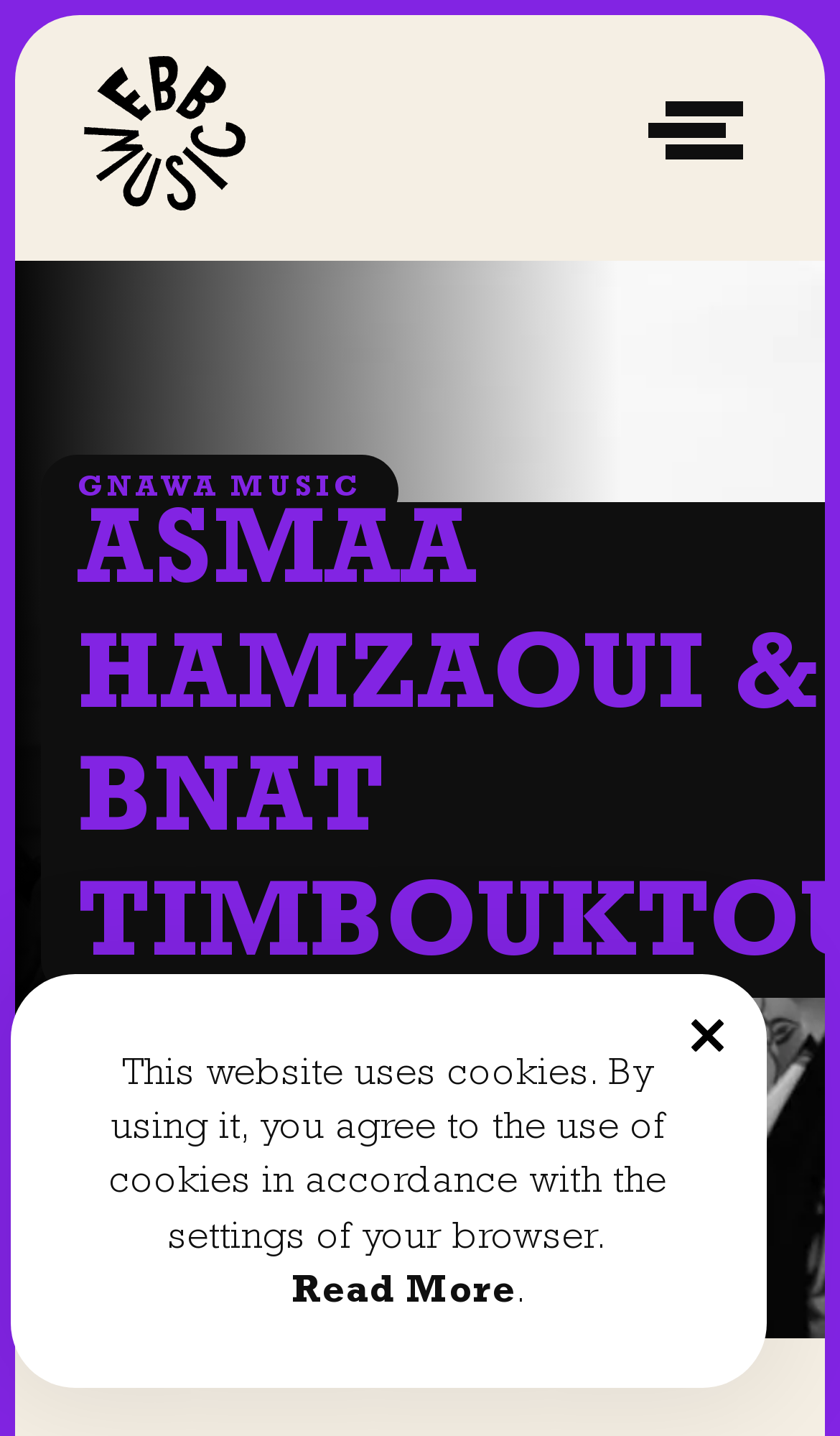Based on the element description Read More, identify the bounding box of the UI element in the given webpage screenshot. The coordinates should be in the format (top-left x, top-left y, bottom-right x, bottom-right y) and must be between 0 and 1.

[0.347, 0.884, 0.614, 0.921]